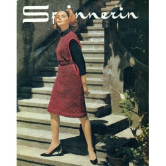What is the staircase adorned with? Analyze the screenshot and reply with just one word or a short phrase.

Lush greenery